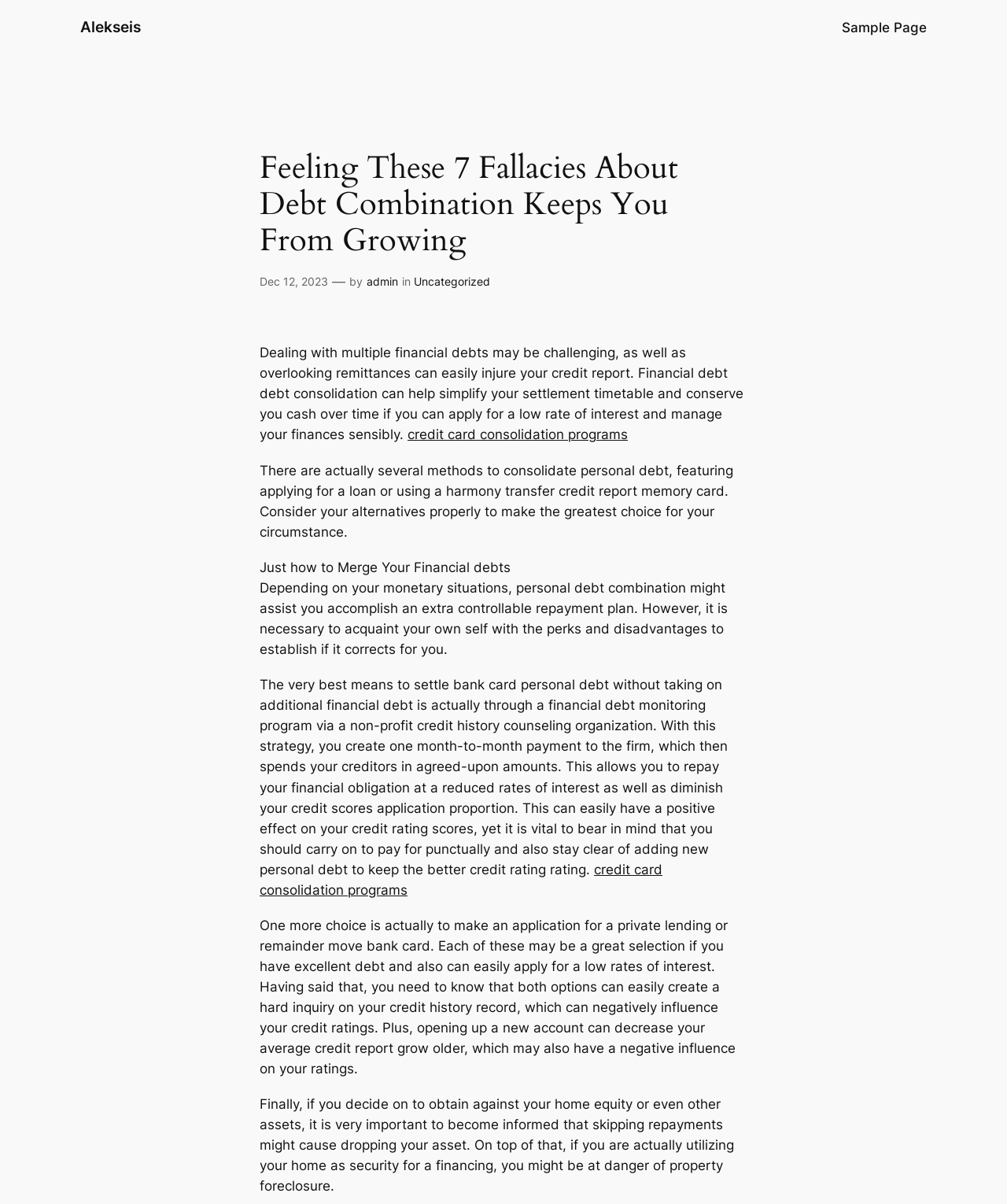Respond concisely with one word or phrase to the following query:
What is the author of the article?

admin